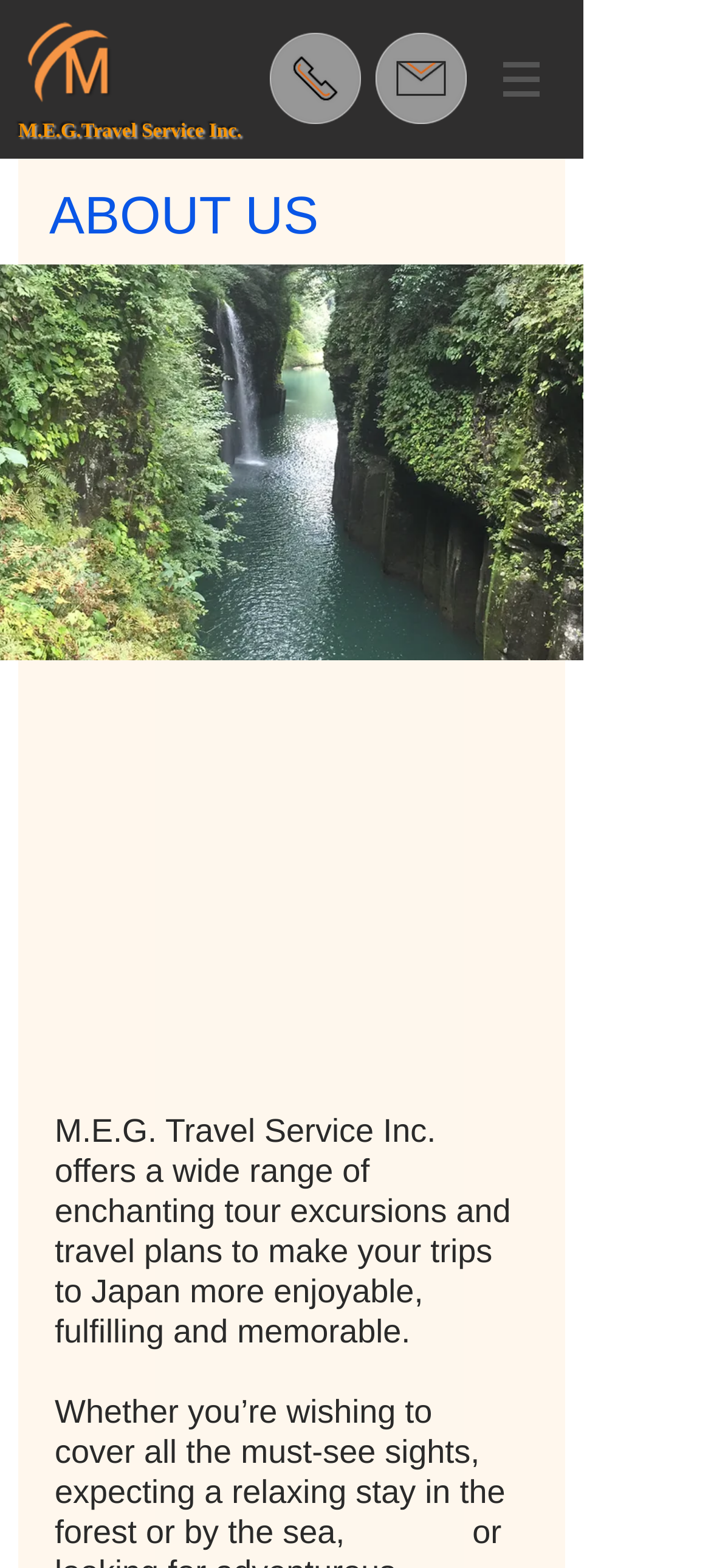Please examine the image and provide a detailed answer to the question: Is there a navigation menu on the page?

I found a navigation element with the text 'Site' which has a button with a popup menu, indicating that it is a navigation menu on the page.